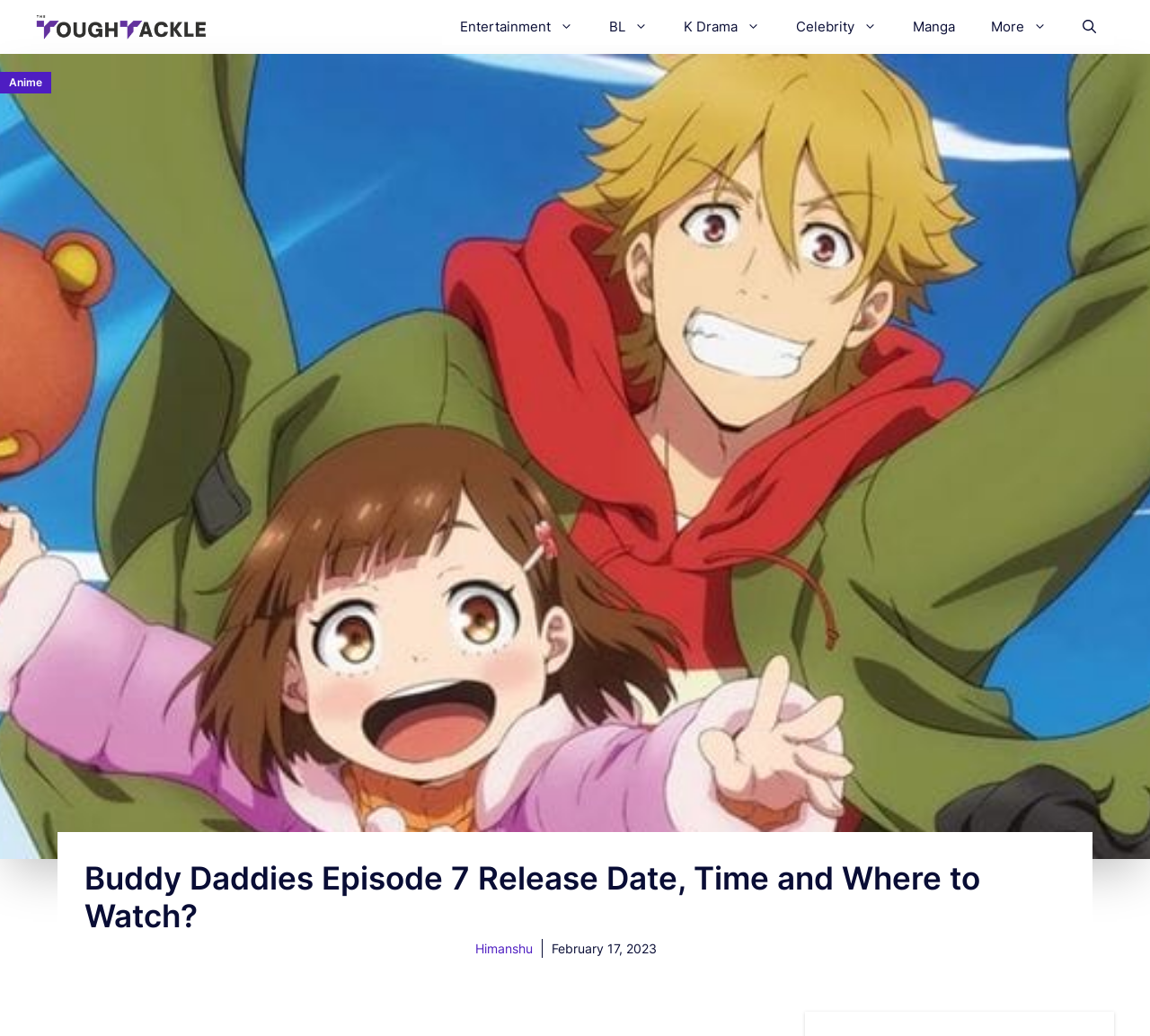Identify the bounding box coordinates of the area you need to click to perform the following instruction: "visit Himanshu's page".

[0.413, 0.908, 0.463, 0.923]